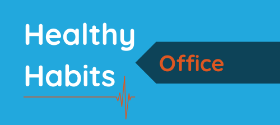Use a single word or phrase to answer the following:
What is the color of the font used for the word 'Office'?

orange